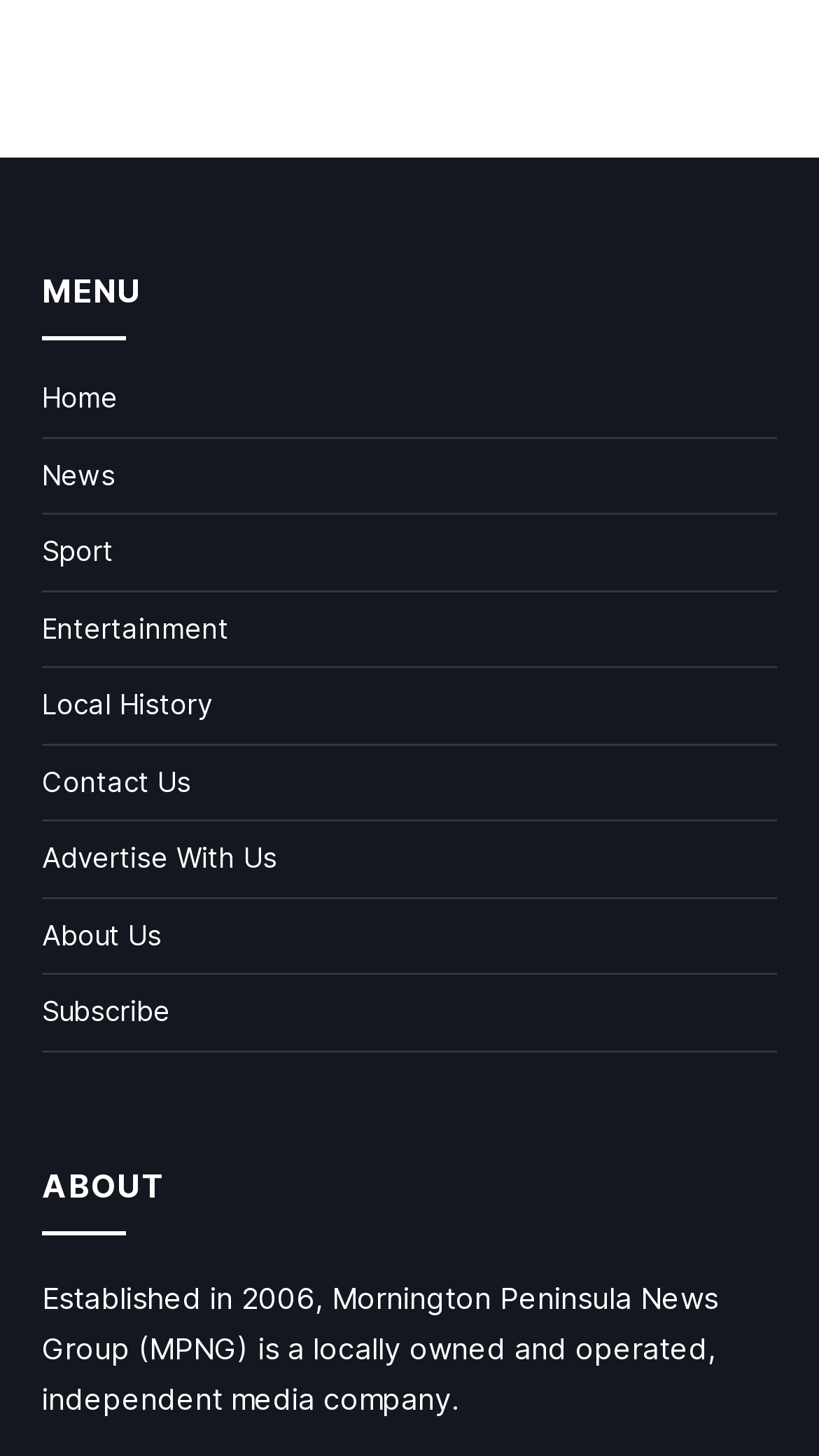Please find the bounding box coordinates of the element that you should click to achieve the following instruction: "Select a context to search". The coordinates should be presented as four float numbers between 0 and 1: [left, top, right, bottom].

None